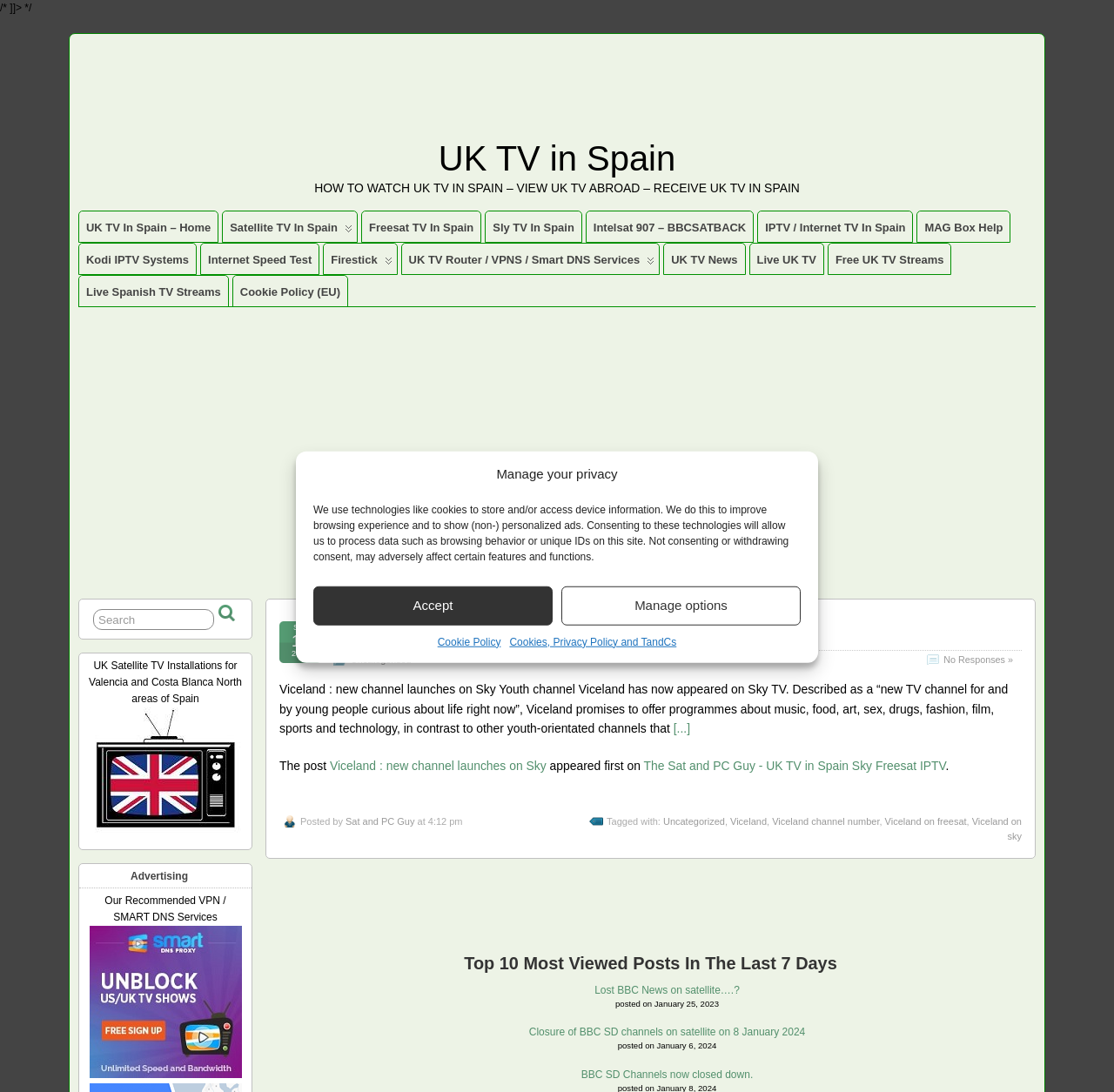Determine the bounding box coordinates of the target area to click to execute the following instruction: "Click the 'Top 10 Most Viewed Posts In The Last 7 Days' heading."

[0.238, 0.874, 0.93, 0.892]